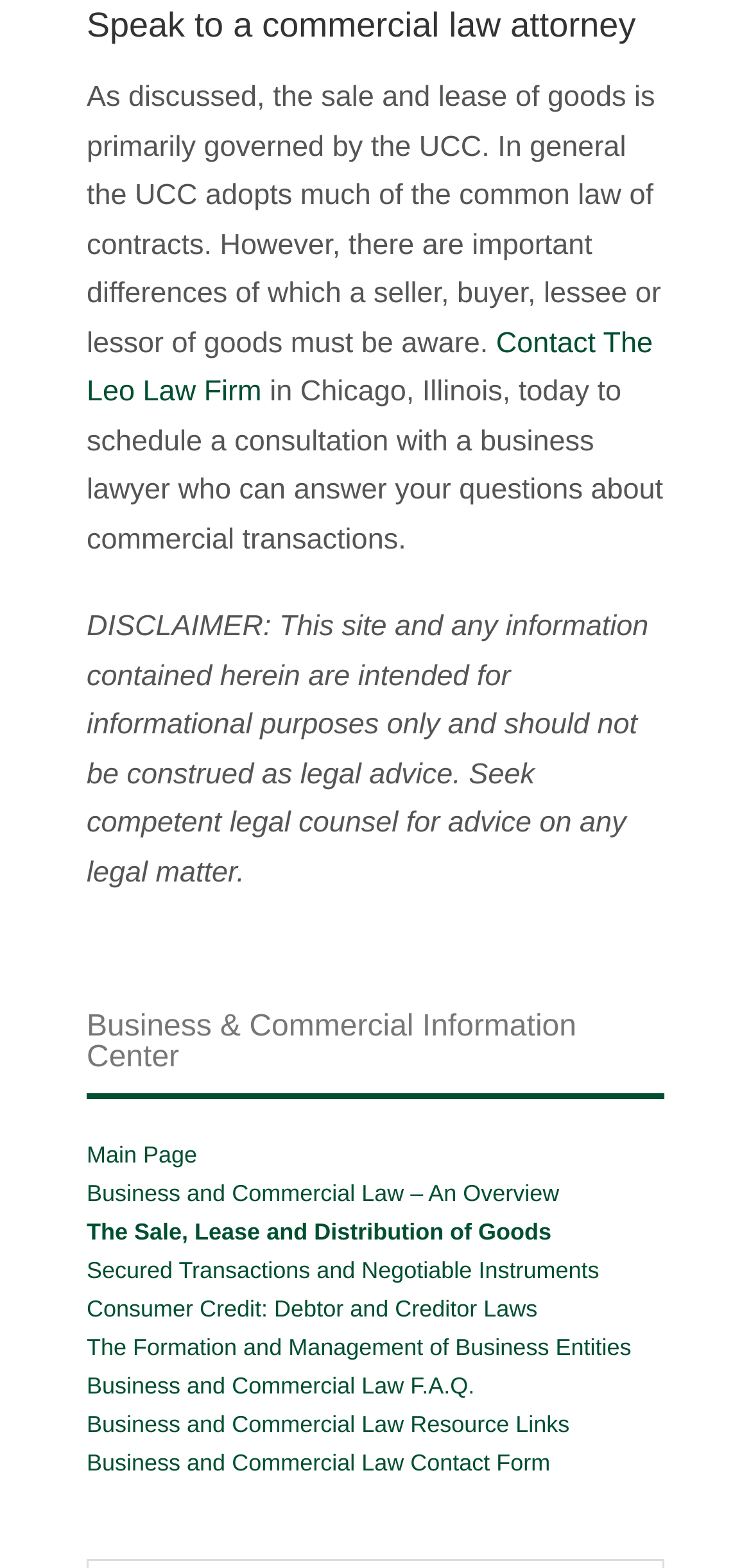Determine the coordinates of the bounding box that should be clicked to complete the instruction: "Fill out the Business and Commercial Law Contact Form". The coordinates should be represented by four float numbers between 0 and 1: [left, top, right, bottom].

[0.115, 0.925, 0.733, 0.942]